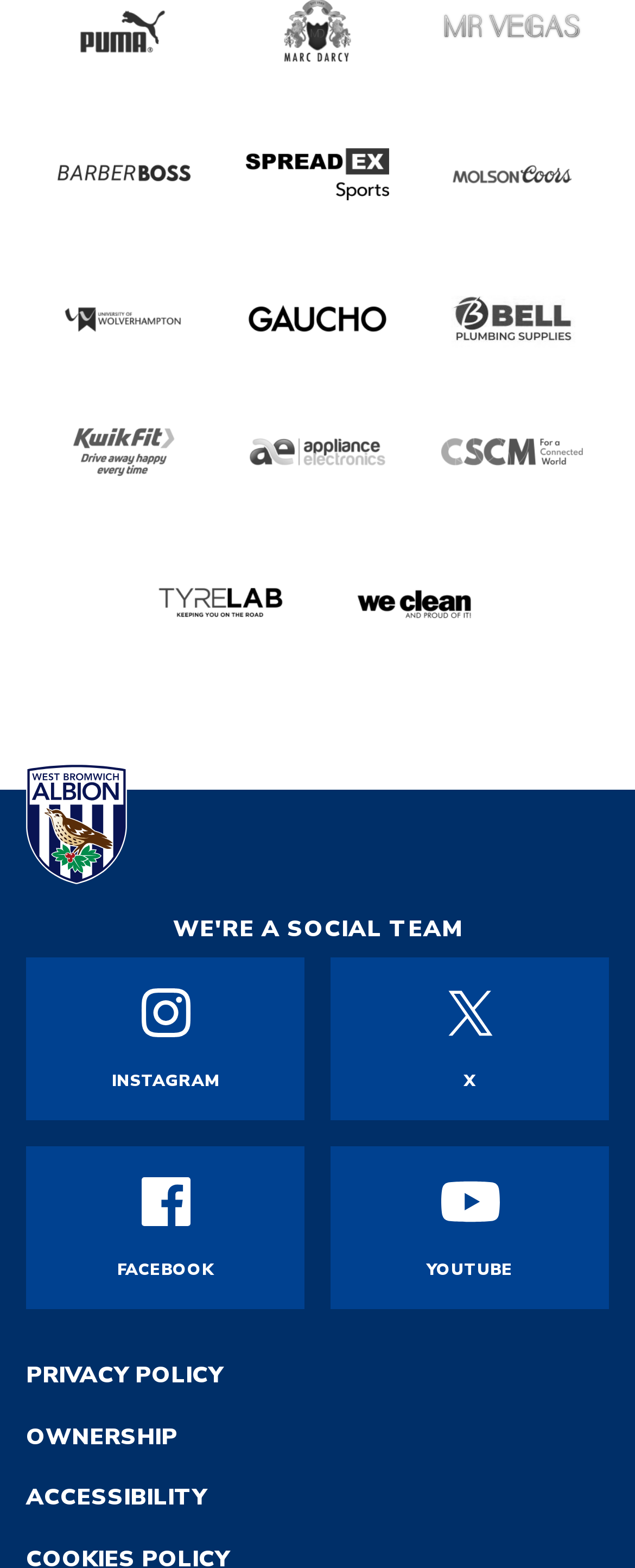Identify the bounding box coordinates of the area you need to click to perform the following instruction: "Go to SpreadEx".

[0.388, 0.094, 0.612, 0.128]